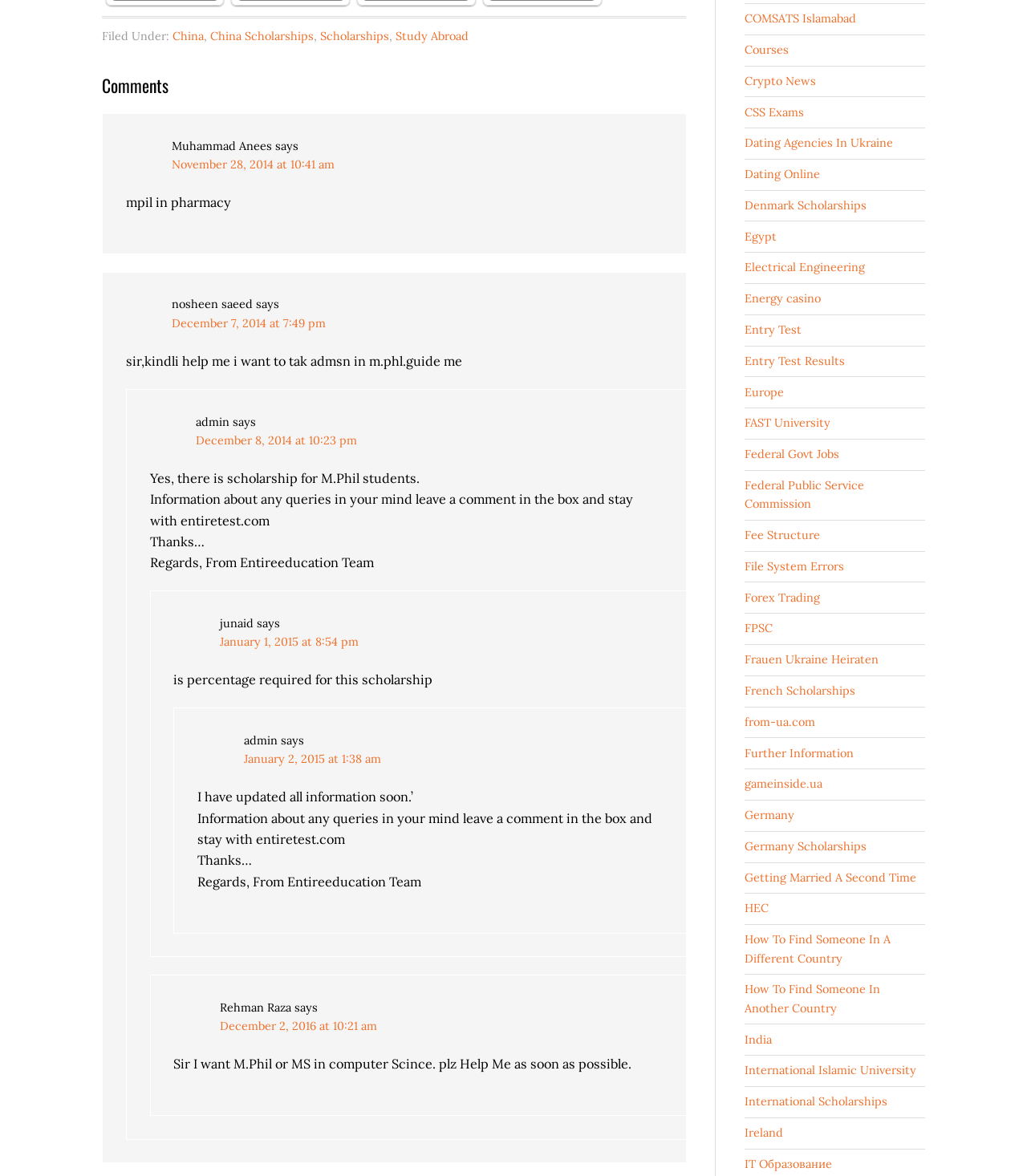Can you find the bounding box coordinates of the area I should click to execute the following instruction: "Click the link 'HEC Indigenous Scholarship For MPhil and PhD Programs'"?

[0.528, 0.022, 0.645, 0.124]